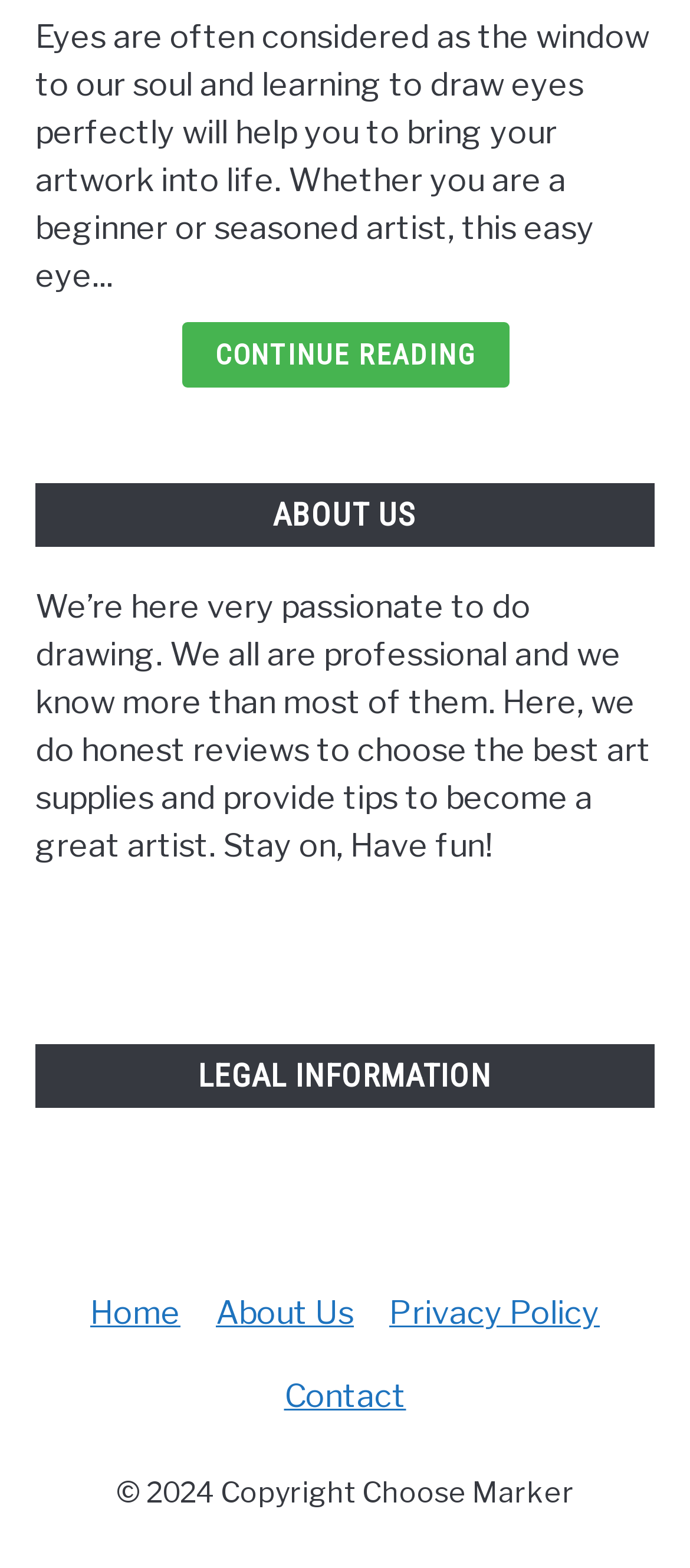Please provide a comprehensive answer to the question based on the screenshot: What type of information is provided in the 'About Us' section?

The 'About Us' section provides information about the team's passion for drawing and their expertise, as mentioned in the static text 'We’re here very passionate to do drawing. We all are professional and we know more than most of them.'.